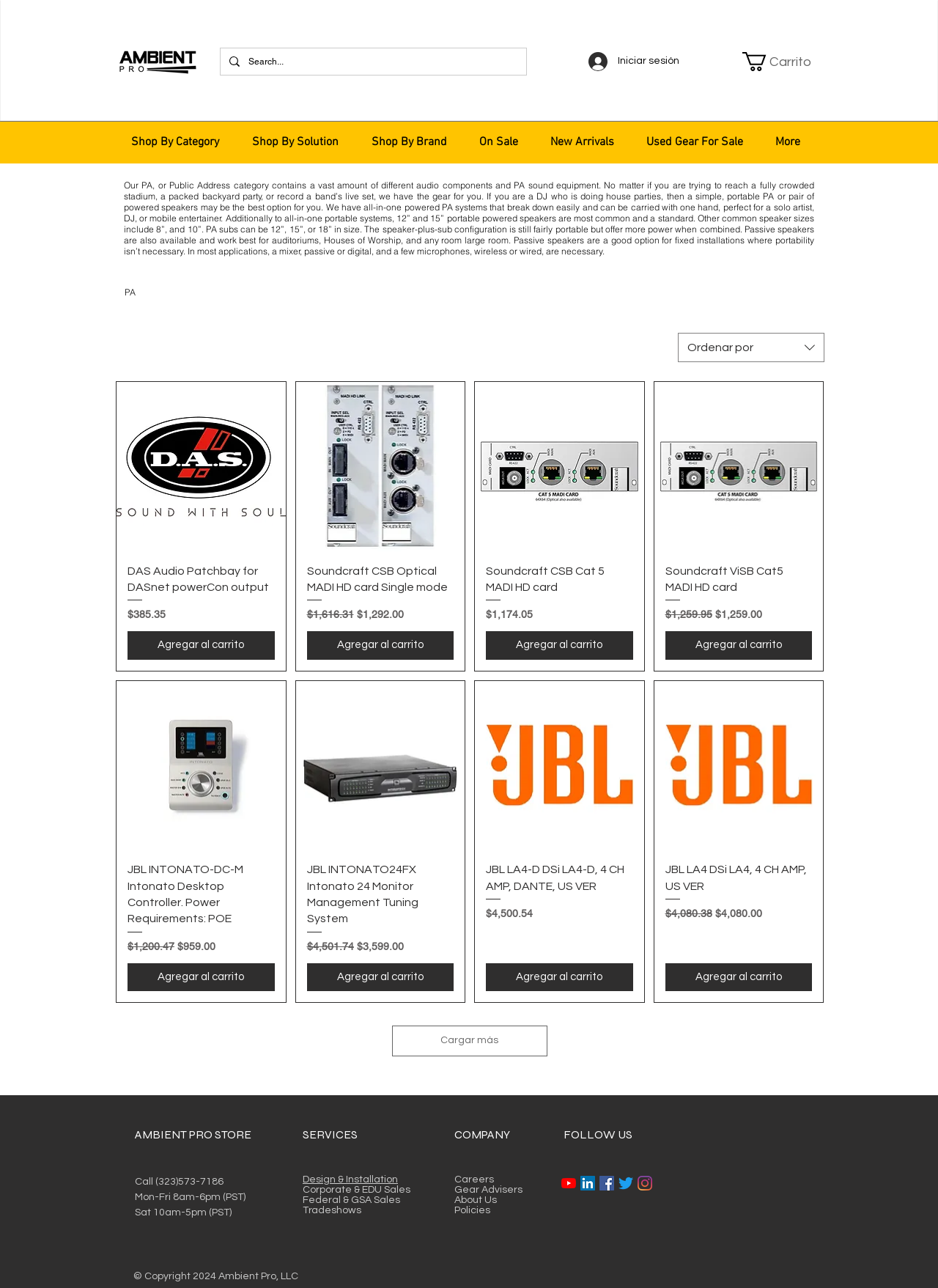Identify the bounding box of the HTML element described as: "More".

[0.815, 0.101, 0.876, 0.121]